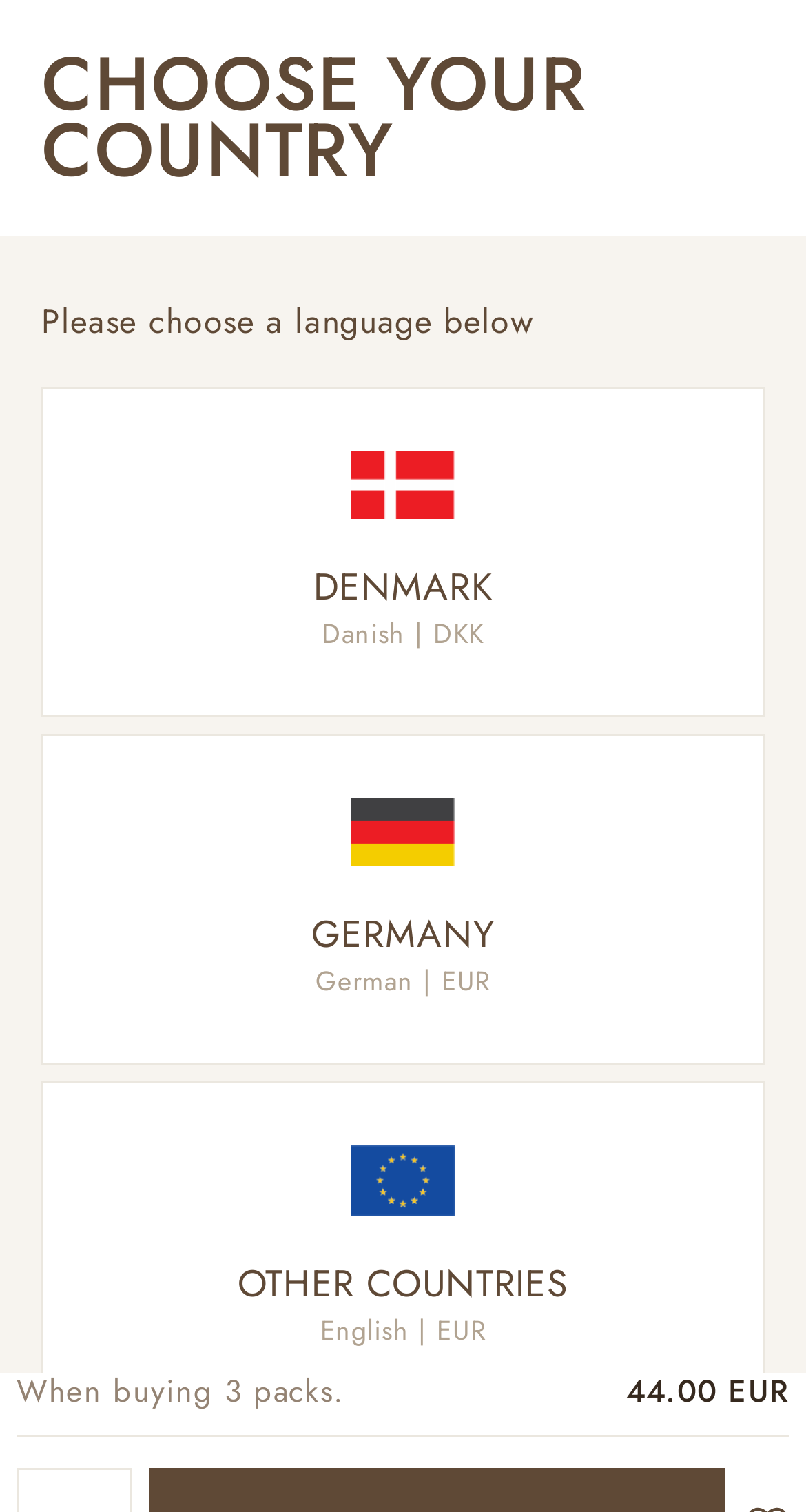Provide the bounding box coordinates for the UI element that is described by this text: "Home Page". The coordinates should be in the form of four float numbers between 0 and 1: [left, top, right, bottom].

[0.021, 0.097, 0.236, 0.123]